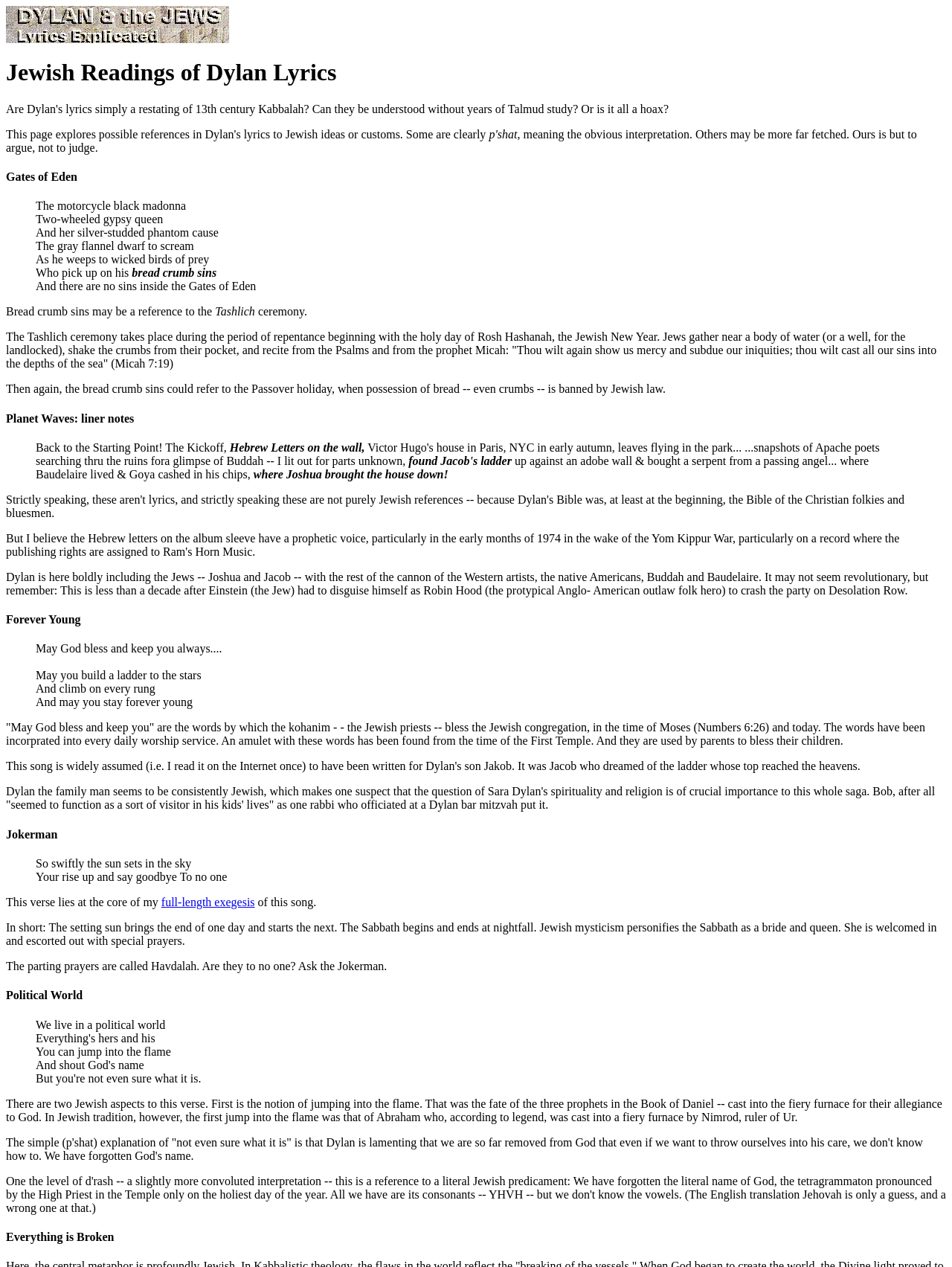What is the Jewish ceremony mentioned in the context of 'bread crumb sins'?
From the screenshot, provide a brief answer in one word or phrase.

Tashlich